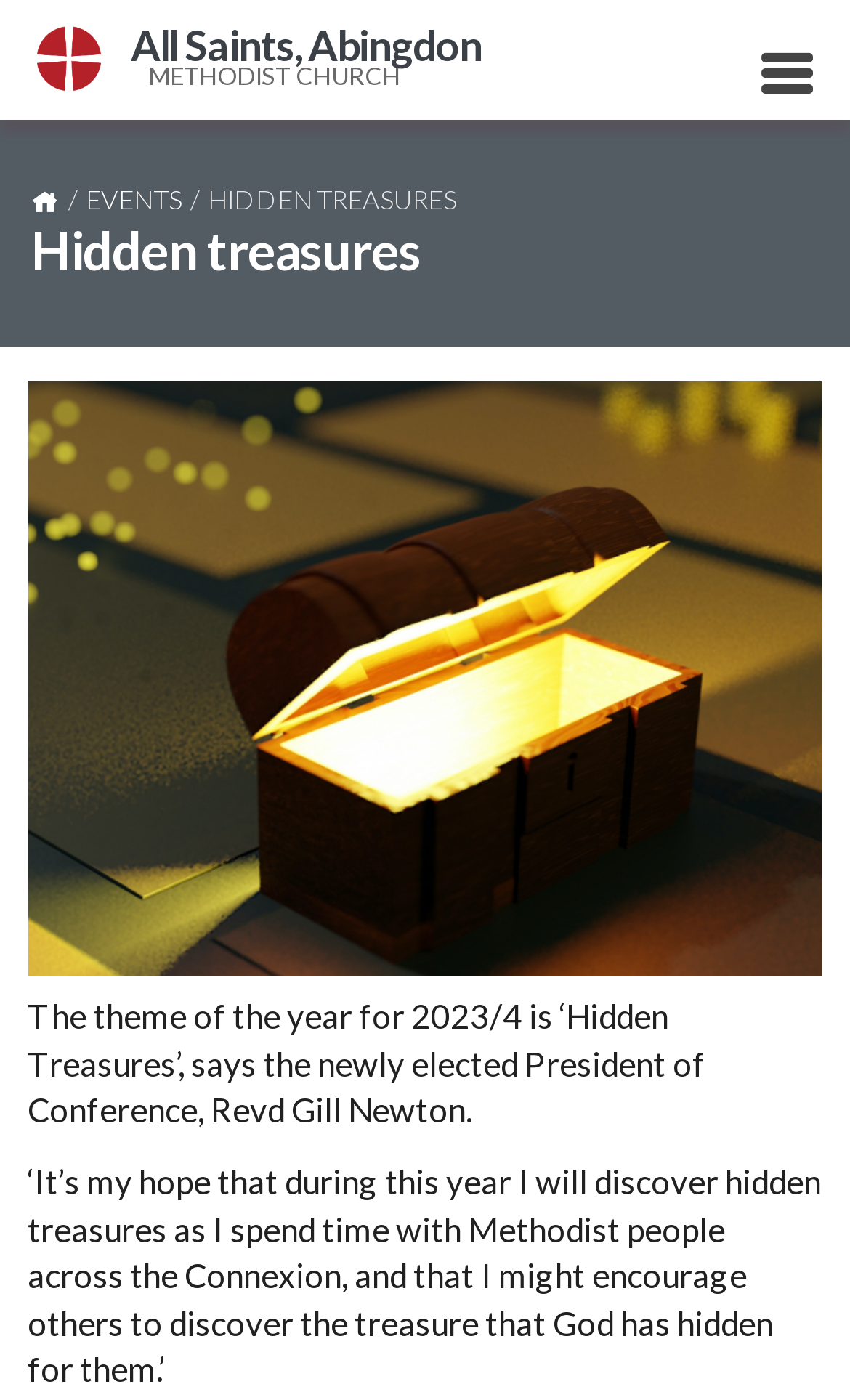Given the element description Back home, predict the bounding box coordinates for the UI element in the webpage screenshot. The format should be (top-left x, top-left y, bottom-right x, bottom-right y), and the values should be between 0 and 1.

[0.037, 0.131, 0.07, 0.154]